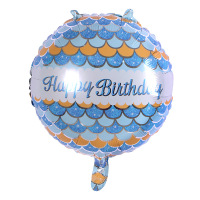Give a short answer using one word or phrase for the question:
What is the purpose of the balloon?

Birthday celebrations